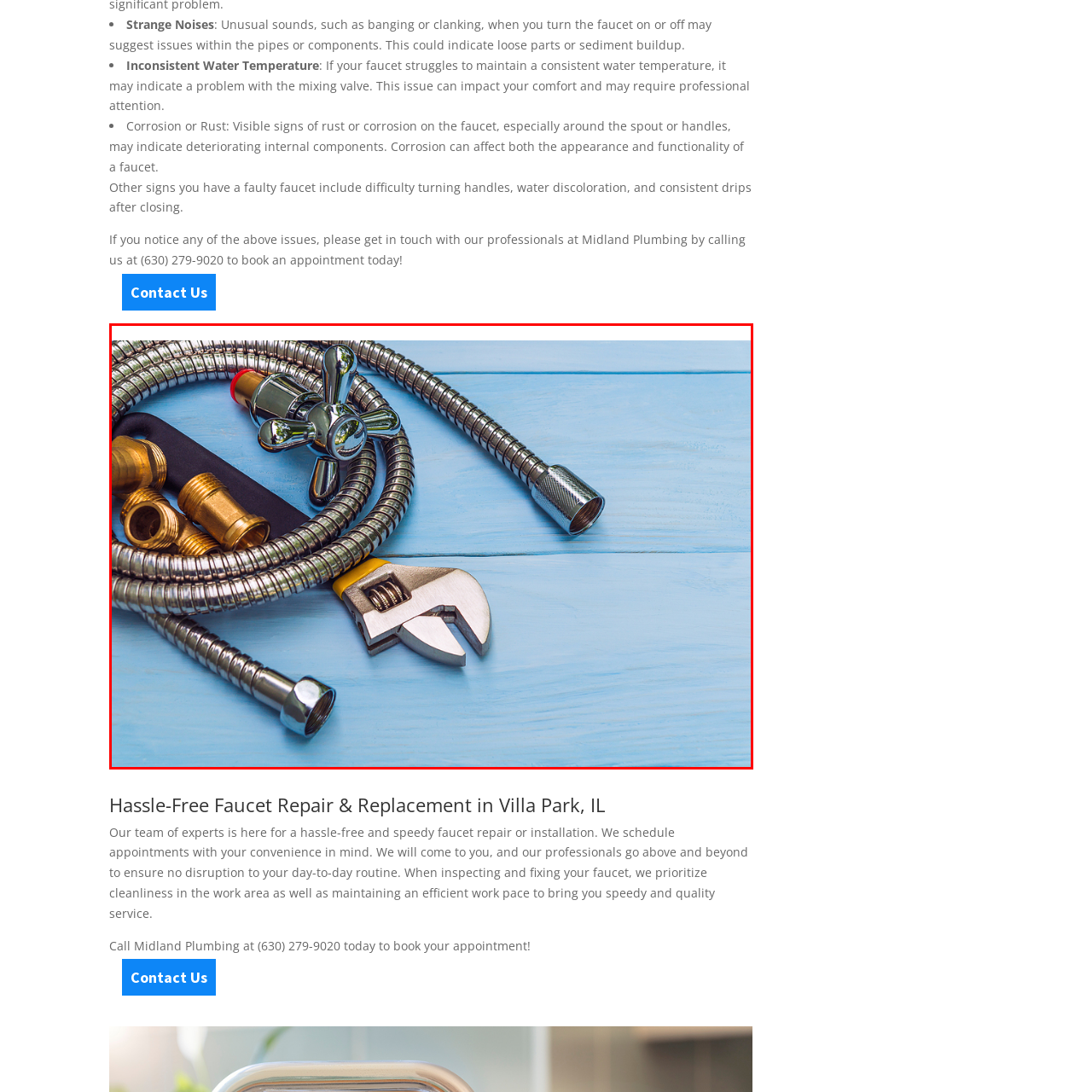Give an in-depth description of the picture inside the red marked area.

This image showcases a collection of essential plumbing tools and parts, skillfully arranged on a light blue surface. Prominently featured is a shiny adjustable wrench with a yellow grip, ideal for tackling various plumbing tasks. Surrounding it are flexible stainless steel hoses, which are indispensable for connecting fixtures and ensuring a proper water supply. Also visible are several brass fittings, necessary for secure connections, and a gleaming faucet valve that highlights the tools' purpose in plumbing repairs and installations. This setup represents the tools required for addressing common faucet issues, emphasizing the importance of having the right equipment for effective plumbing maintenance.